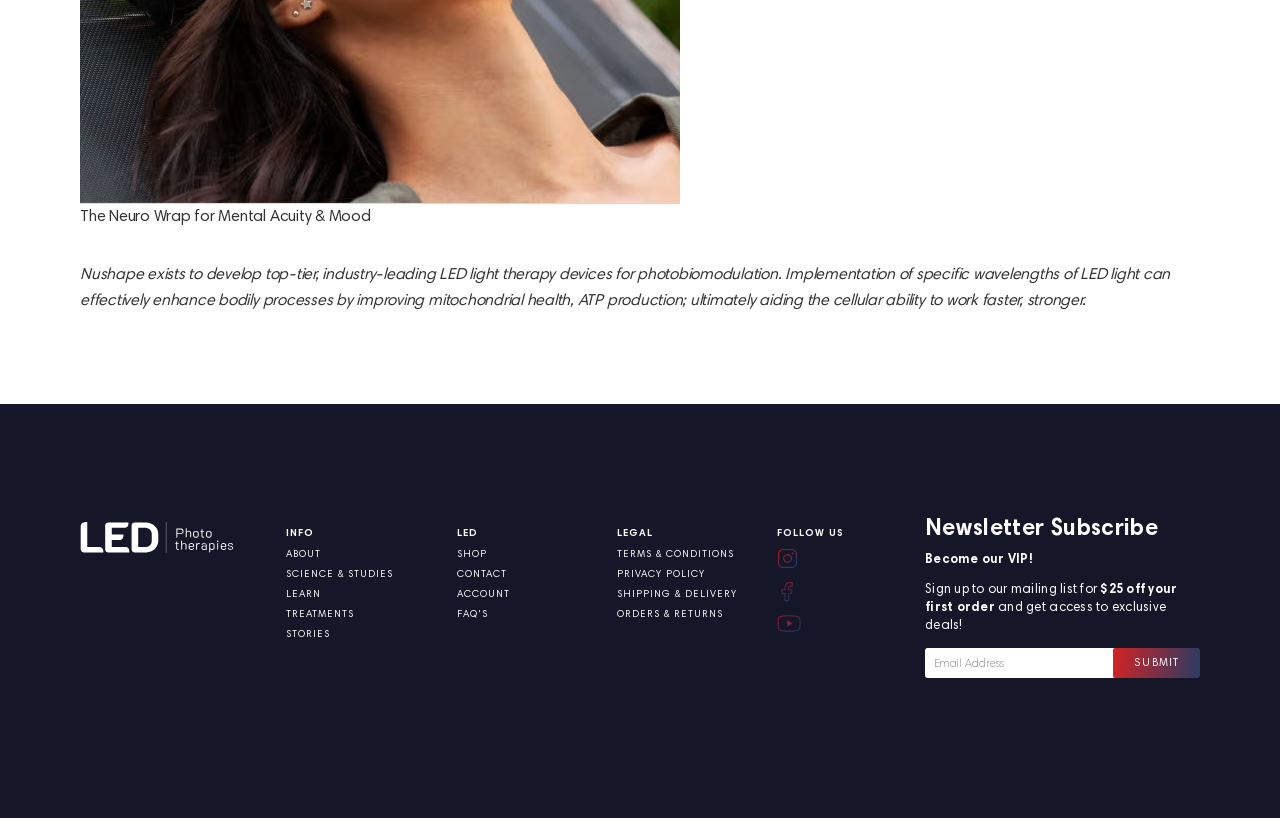What is the company's purpose?
Could you give a comprehensive explanation in response to this question?

Based on the StaticText element with OCR text 'Nushape exists to develop top-tier, industry-leading LED light therapy devices for photobiomodulation.', it is clear that the company's purpose is to develop LED light therapy devices.